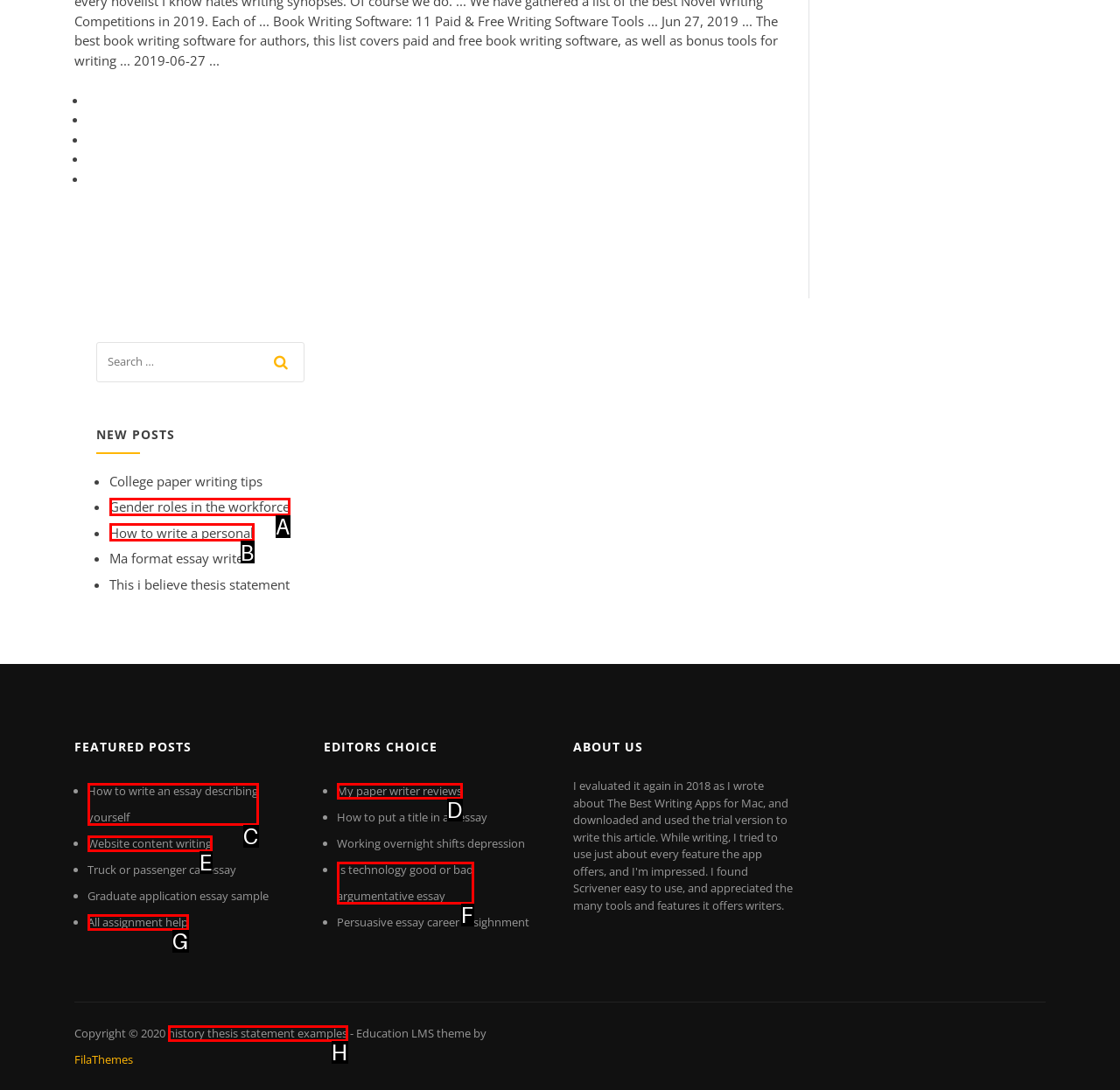Using the provided description: Gender roles in the workforce, select the HTML element that corresponds to it. Indicate your choice with the option's letter.

A